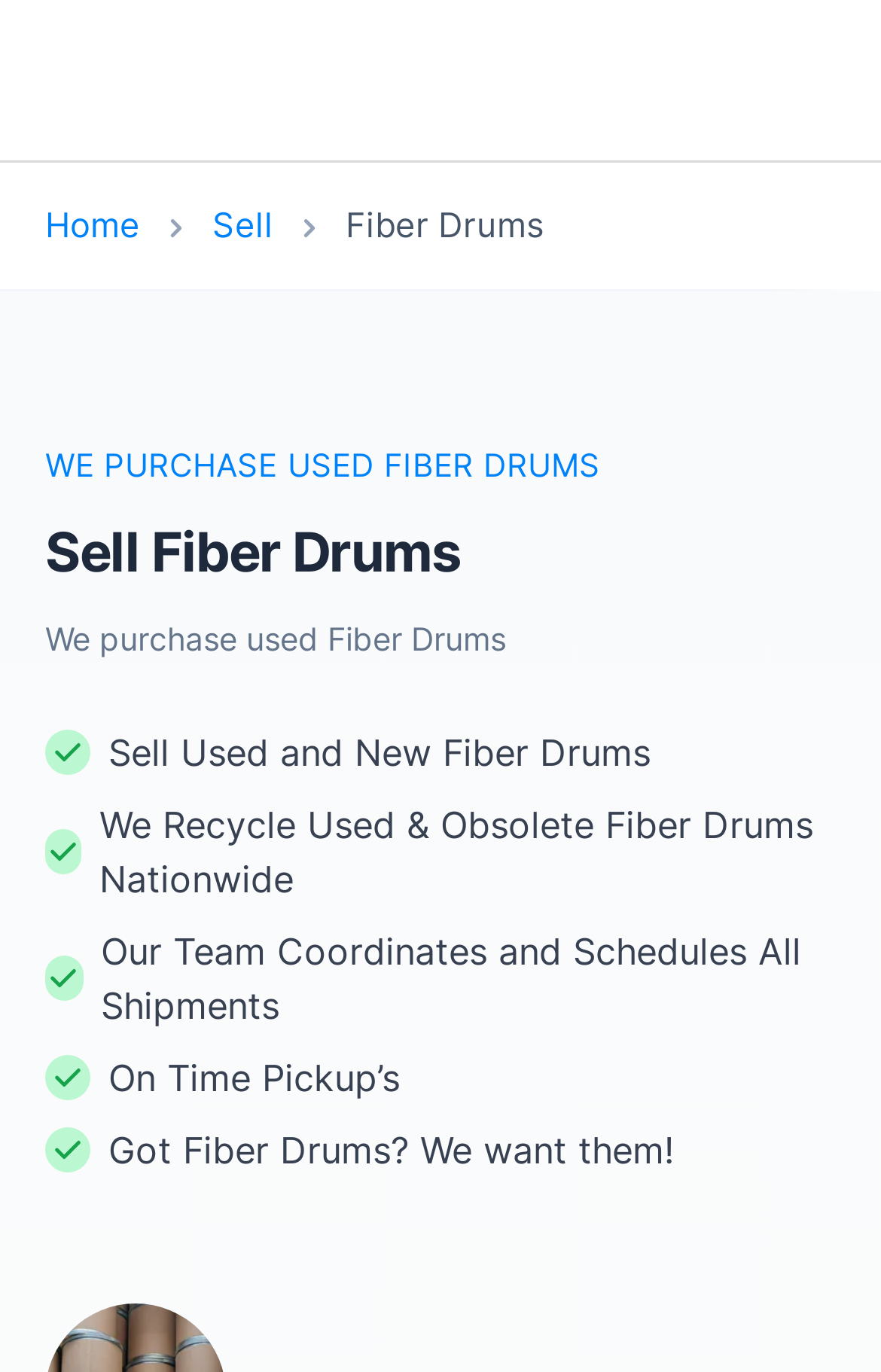Detail the webpage's structure and highlights in your description.

The webpage is about selling and purchasing used fiber drums, specifically highlighting Verde Trader's services. At the top left corner, there is a menu icon, and next to it, the Verde Trader logo is displayed. On the top right corner, a phone icon is present. 

Below the top section, a navigation menu is situated, featuring links to "Home" and "Sell" pages. A prominent heading "Sell Fiber Drums" is centered on the page, accompanied by a subheading "We purchase used Fiber Drums" above it. 

The main content area is divided into sections, each describing Verde Trader's services. The first section has a title "Fiber Drums" and explains that they purchase used fiber drums. The following sections detail their recycling process, shipment coordination, and on-time pickup services. The page concludes with a call-to-action, "Got Fiber Drums? We want them!"